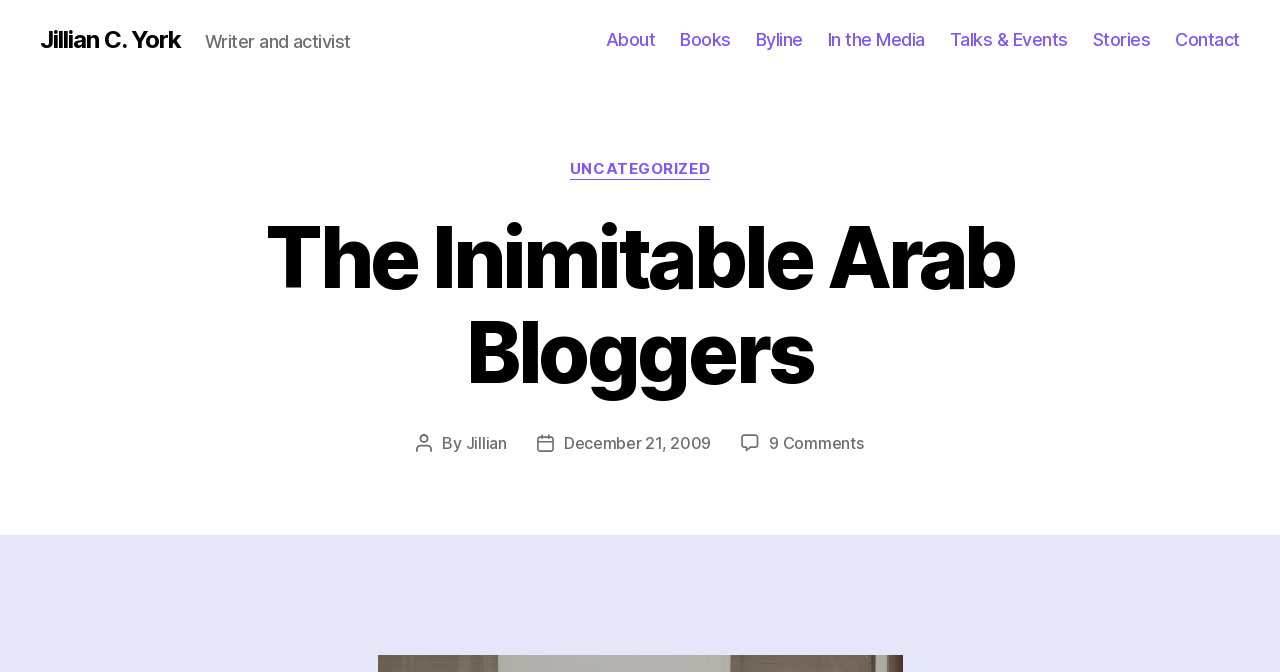Please find the bounding box coordinates for the clickable element needed to perform this instruction: "view books".

[0.532, 0.043, 0.571, 0.076]